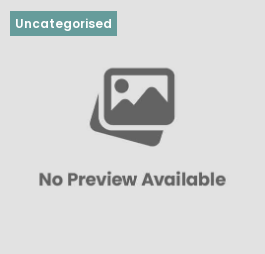Explain the image thoroughly, mentioning every notable detail.

The image features a placeholder graphic displaying a "No Preview Available" message, indicating that the original content is either missing or cannot be displayed. Above the image, there is a label marked "Uncategorised," suggesting that the content is not assigned to any specific category within the website's structure. This presentation typically signals that there’s an issue with access to the intended visual content, which can occur for various reasons, such as a broken link or the image being removed. The design is understated, utilizing a simple monochrome palette to keep the focus on the message.